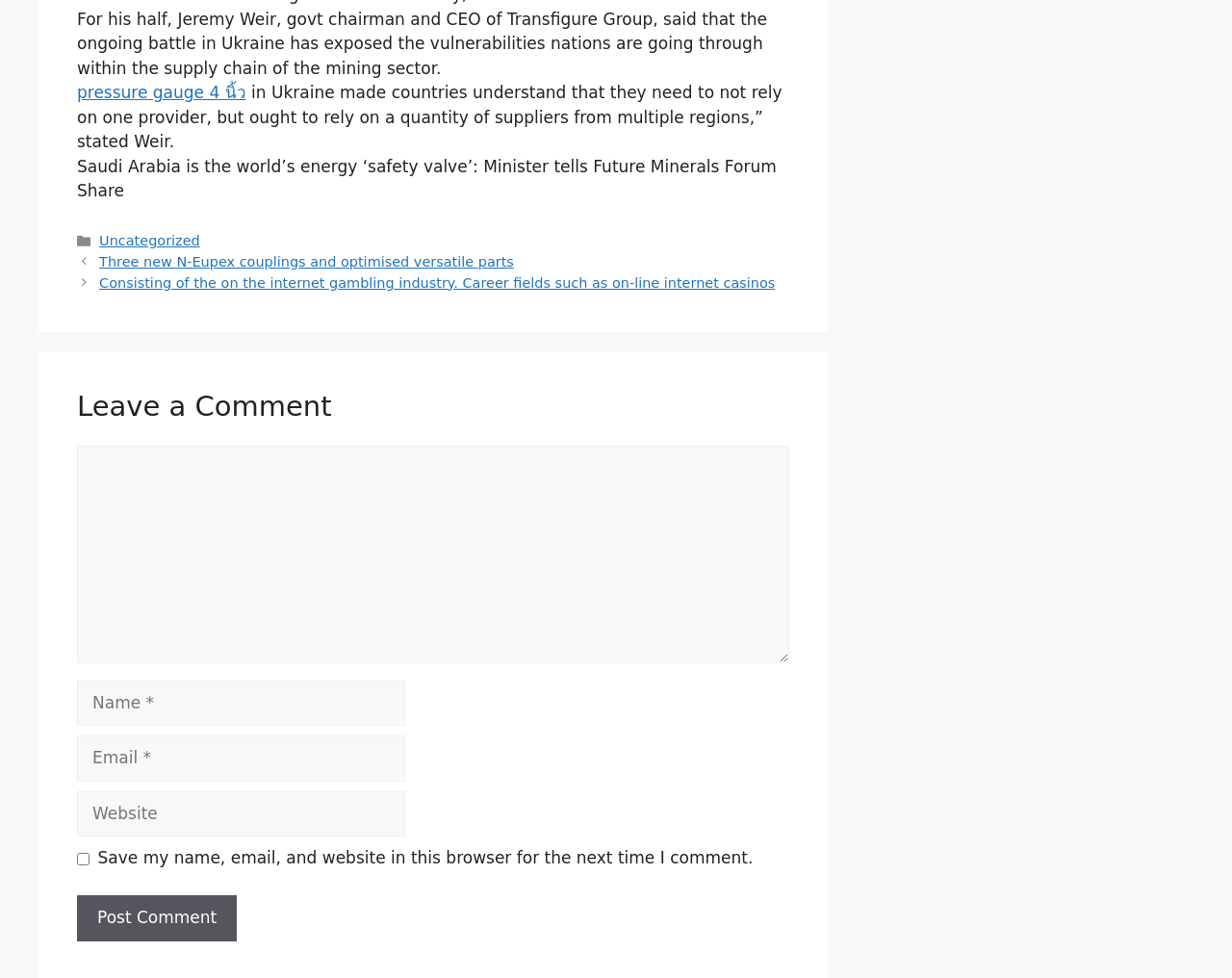What is the category of the article?
Refer to the image and respond with a one-word or short-phrase answer.

Uncategorized